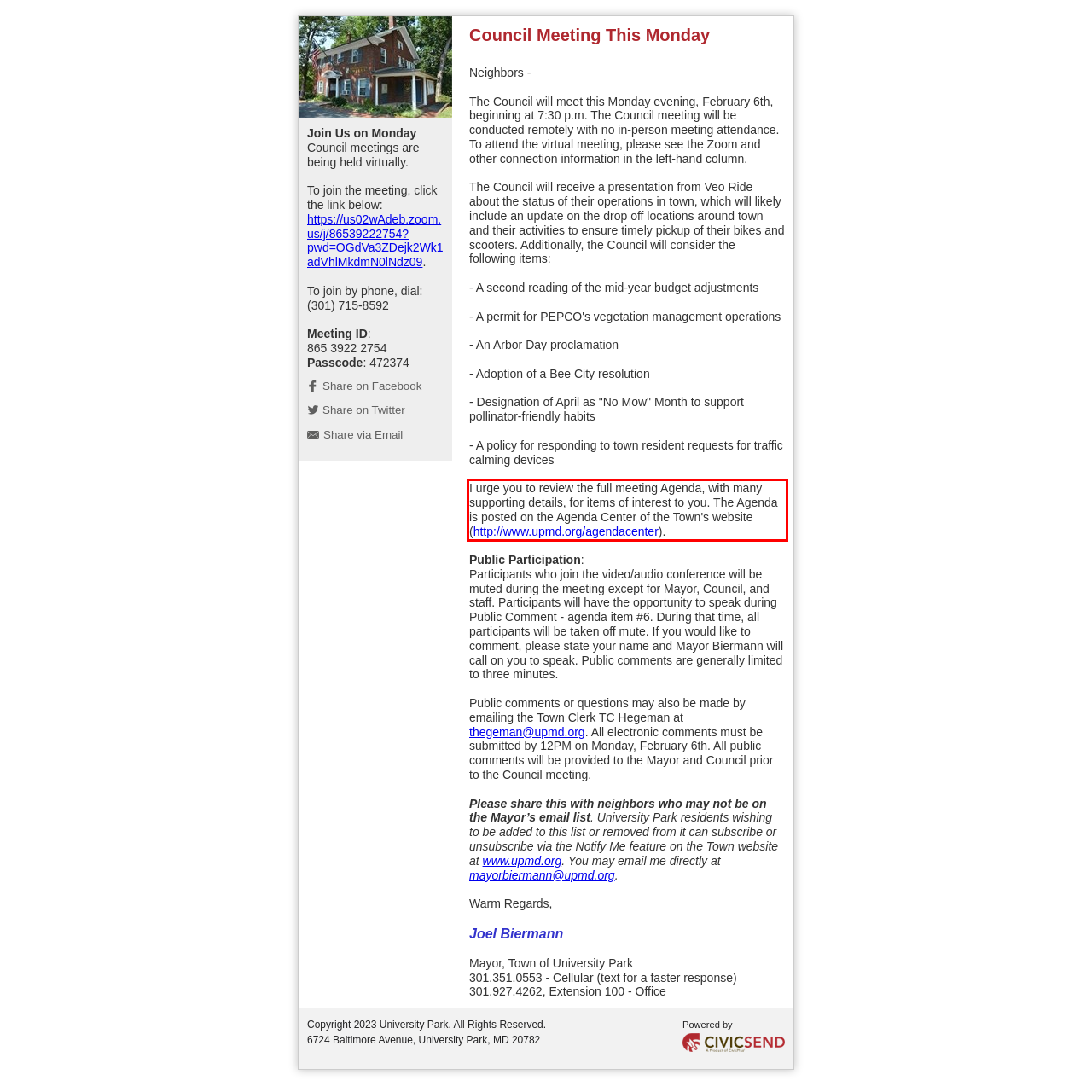Analyze the webpage screenshot and use OCR to recognize the text content in the red bounding box.

I urge you to review the full meeting Agenda, with many supporting details, for items of interest to you. The Agenda is posted on the Agenda Center of the Town's website (http://www.upmd.org/agendacenter).